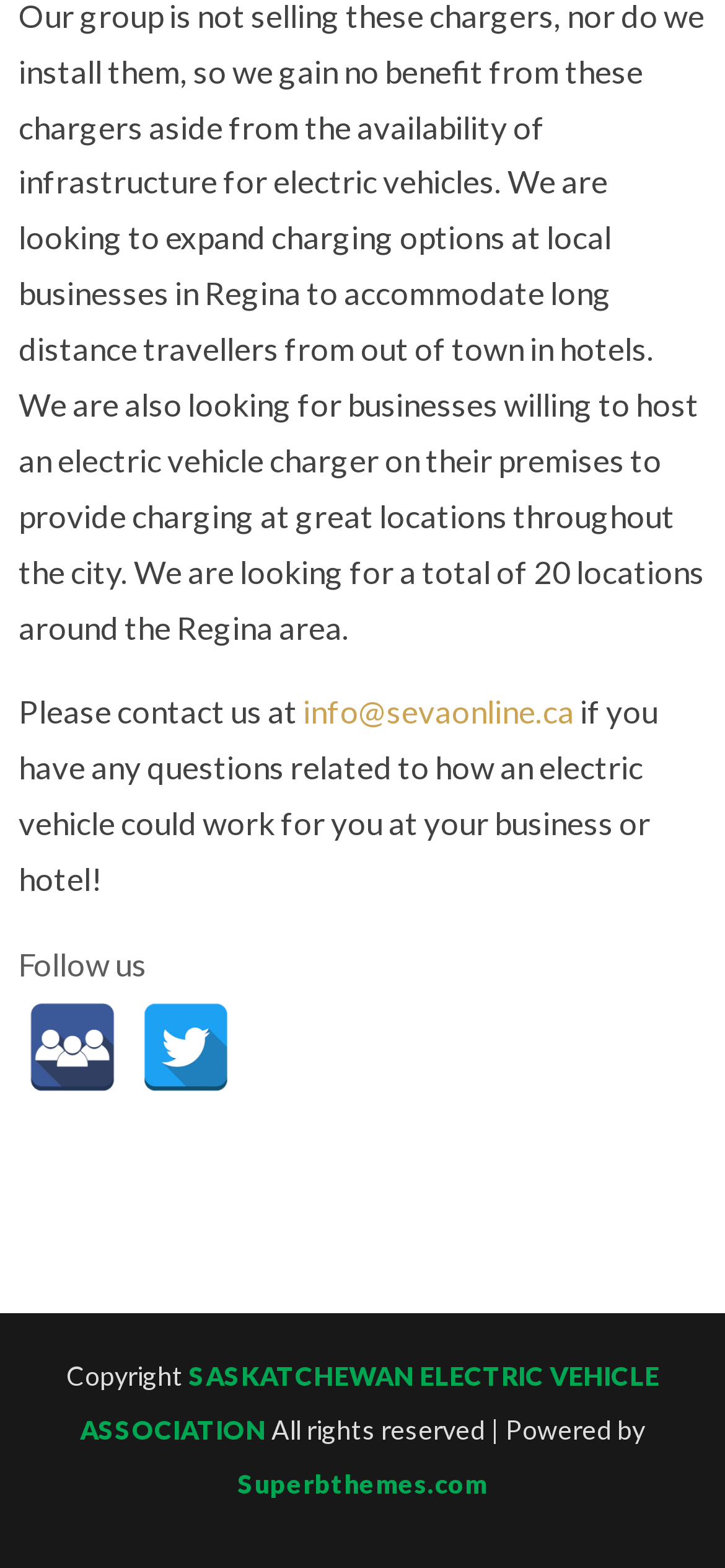What social media platforms are linked?
Using the image, provide a concise answer in one word or a short phrase.

Facebook and Twitter